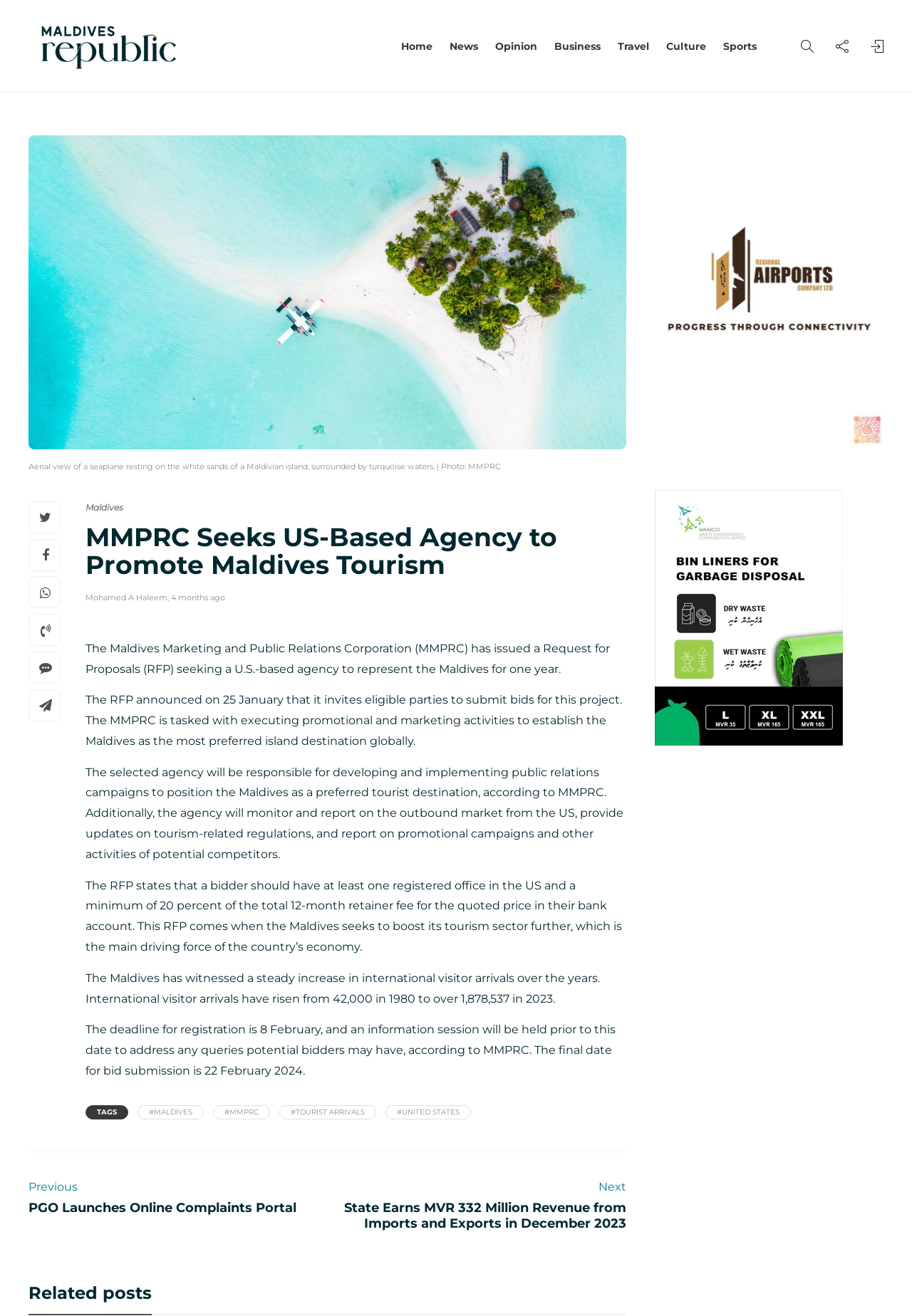How many international visitor arrivals were there in 2023?
Refer to the screenshot and respond with a concise word or phrase.

1,878,537